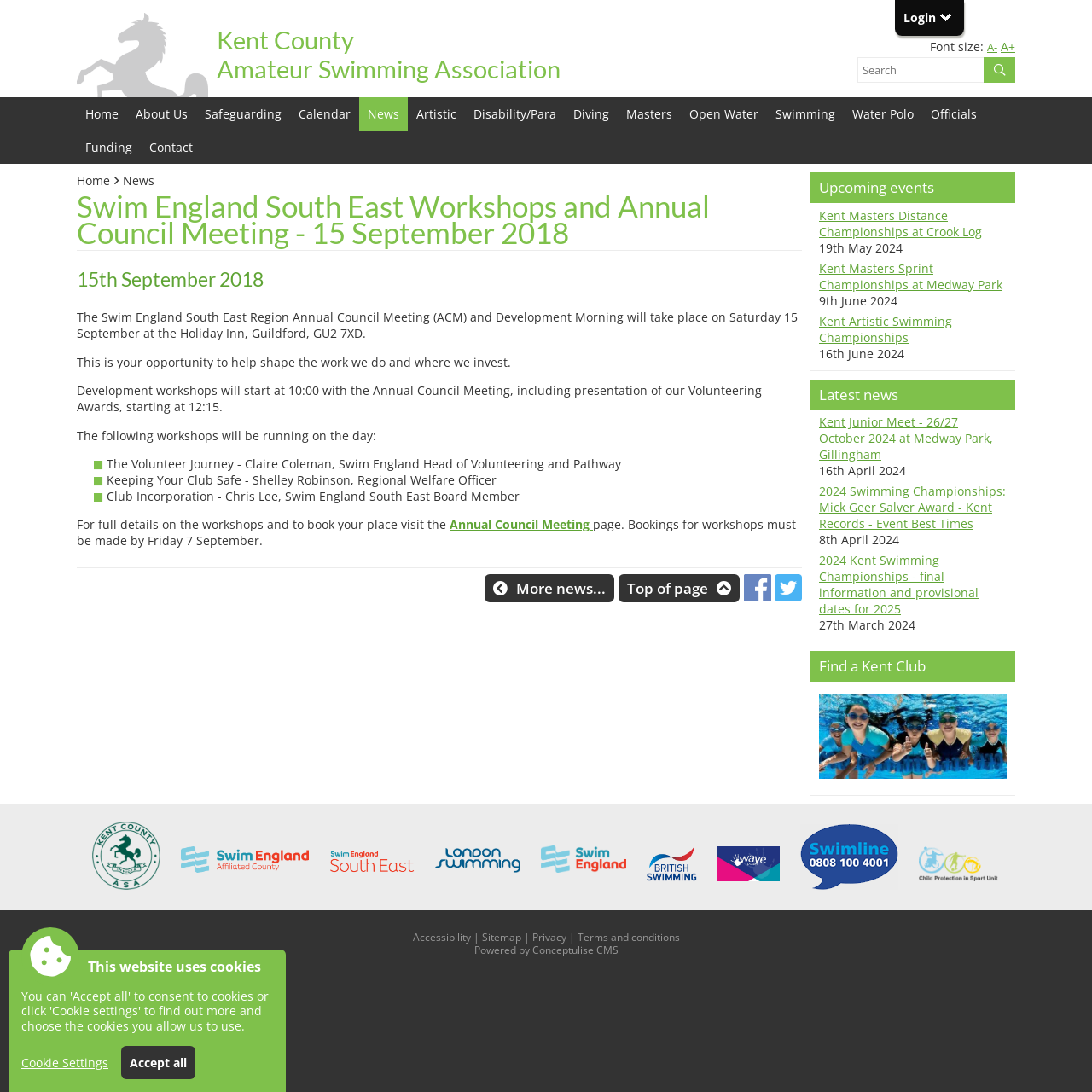From the screenshot, find the bounding box of the UI element matching this description: "About Us". Supply the bounding box coordinates in the form [left, top, right, bottom], each a float between 0 and 1.

[0.116, 0.089, 0.18, 0.12]